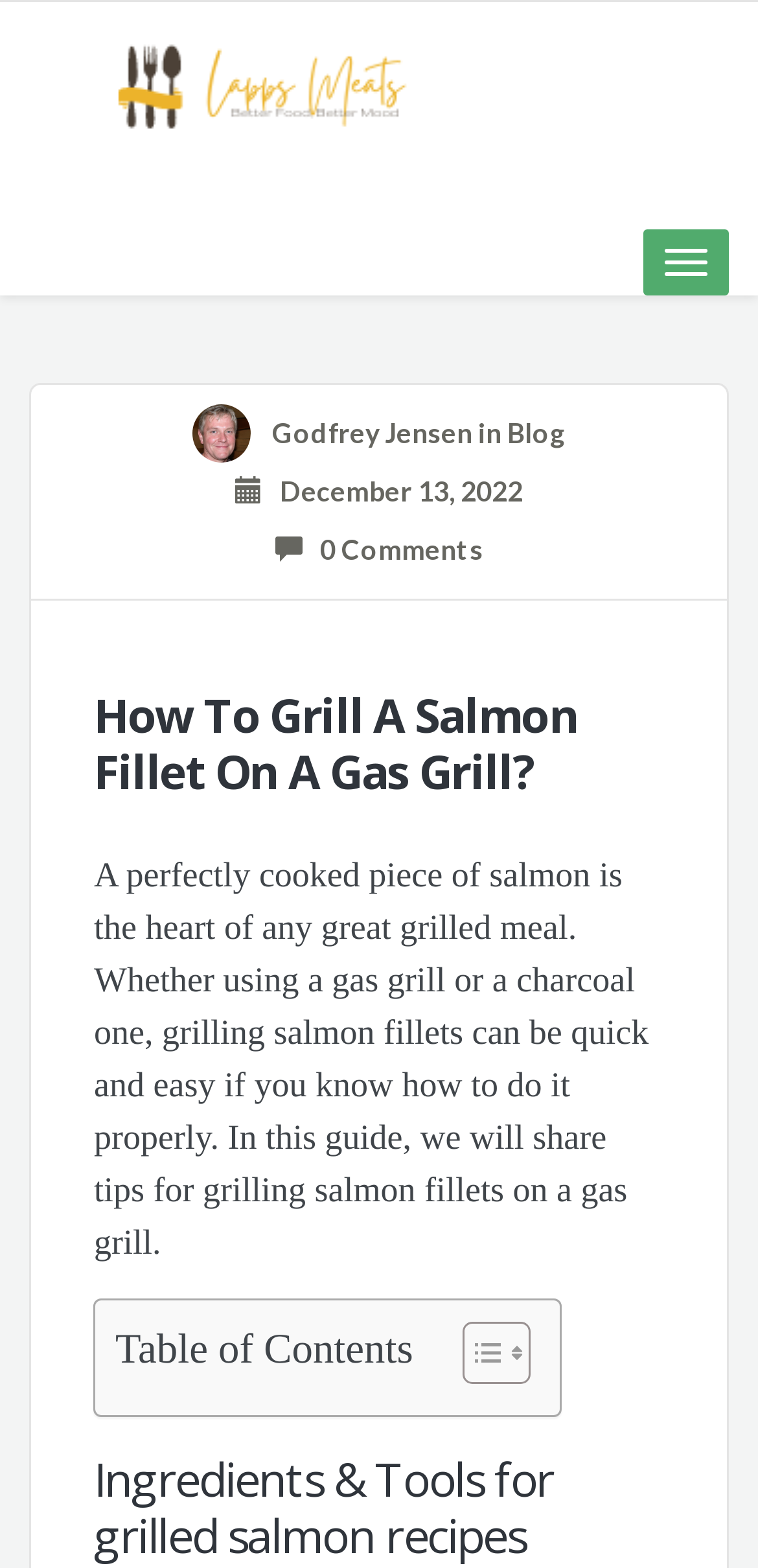Locate and extract the headline of this webpage.

How To Grill A Salmon Fillet On A Gas Grill?